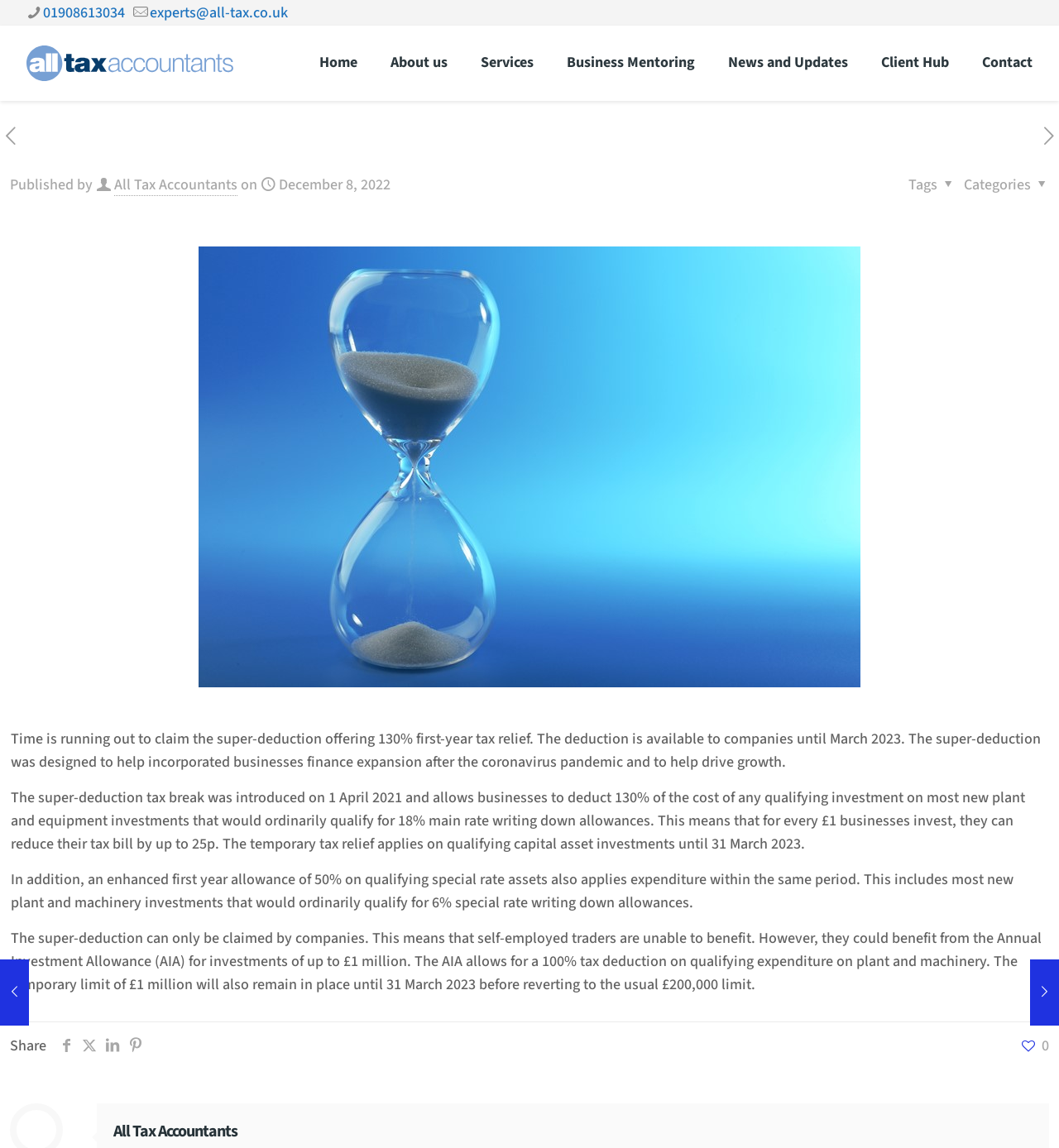What is the purpose of the super-deduction tax break?
Please analyze the image and answer the question with as much detail as possible.

I read the main article on the webpage, which explains that the super-deduction tax break was designed to help incorporated businesses finance expansion after the coronavirus pandemic and to help drive growth.